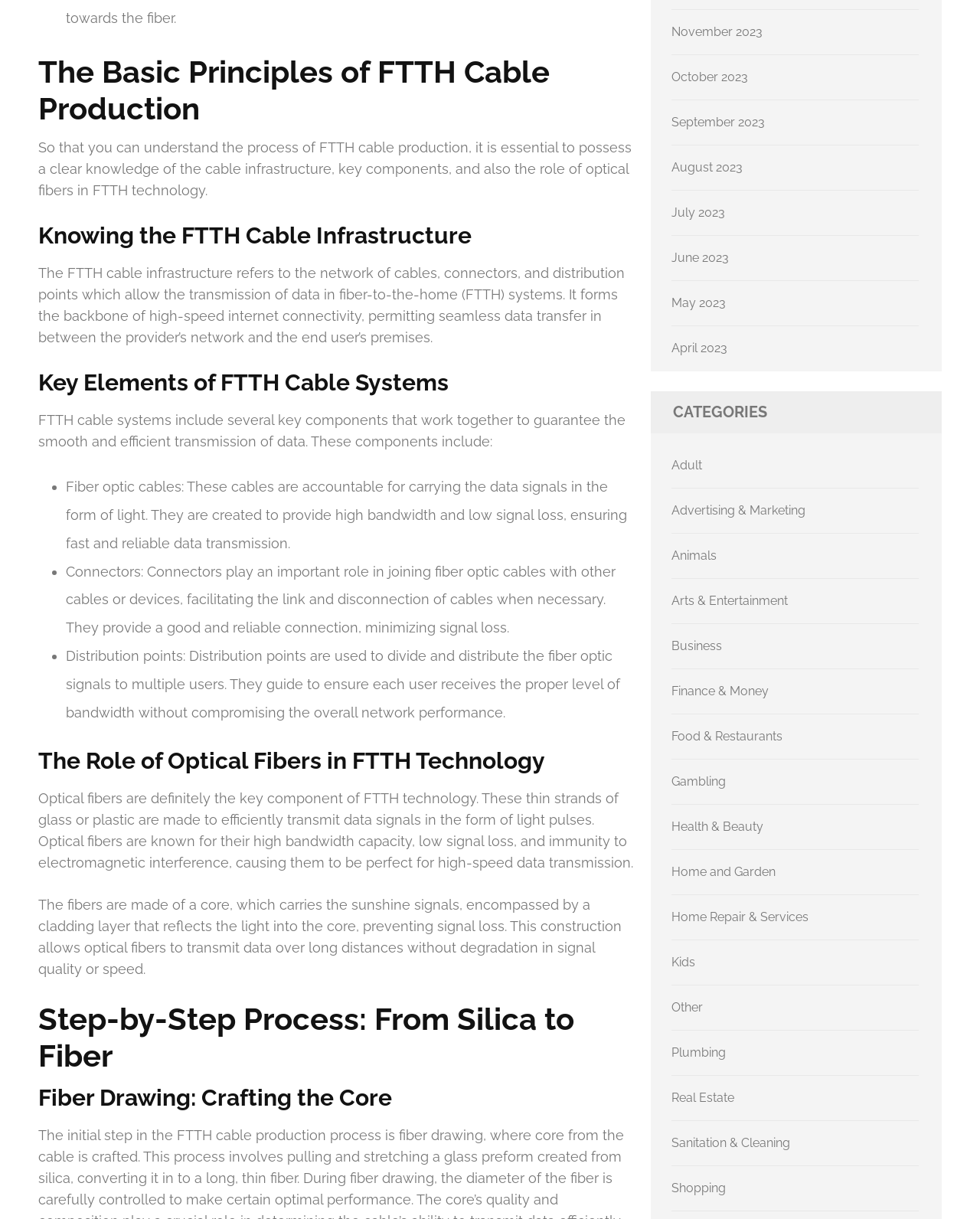Give a short answer using one word or phrase for the question:
What is the function of the cladding layer in optical fibers?

To reflect light into the core